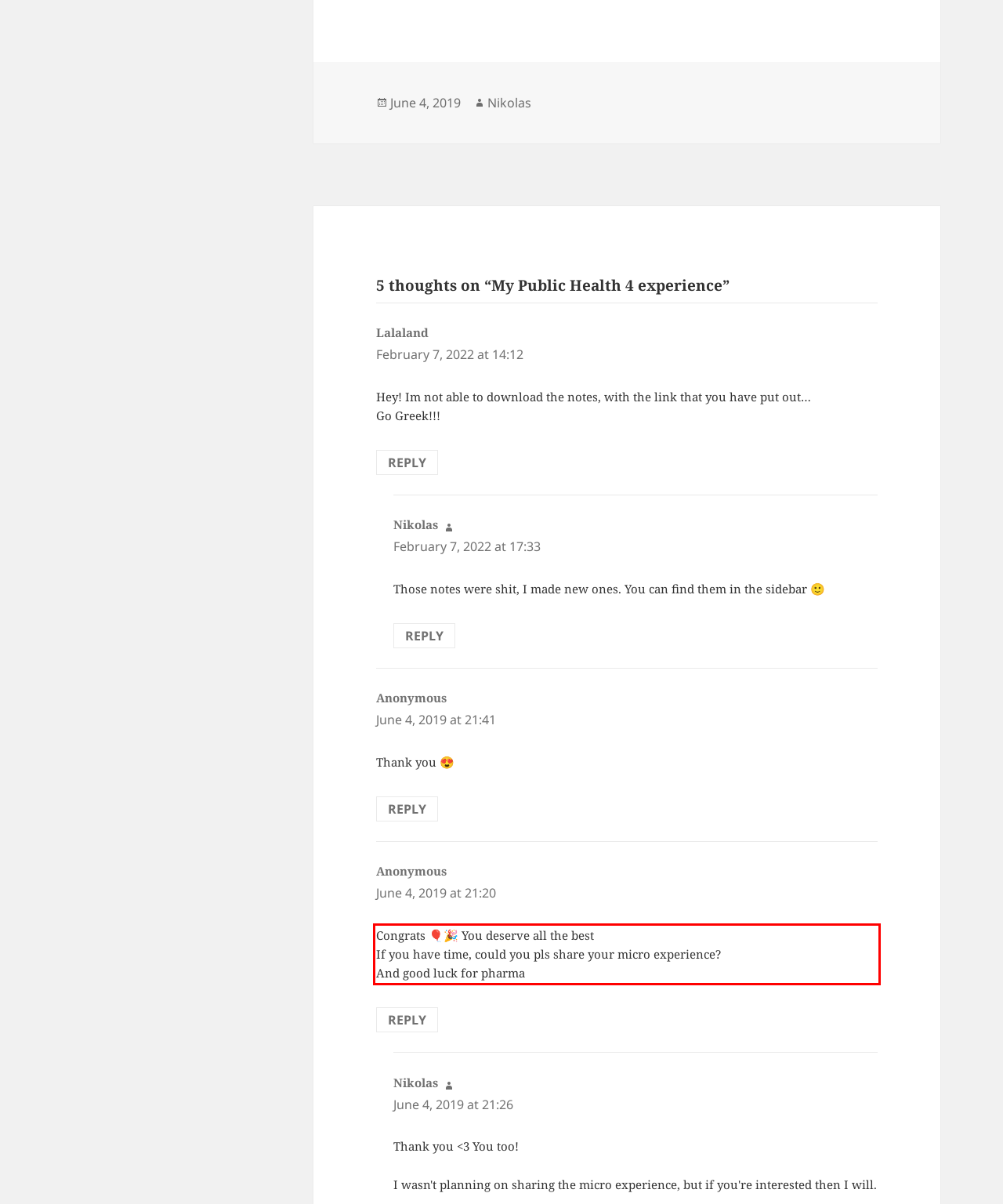From the screenshot of the webpage, locate the red bounding box and extract the text contained within that area.

Congrats 🎈🎉 You deserve all the best If you have time, could you pls share your micro experience? And good luck for pharma